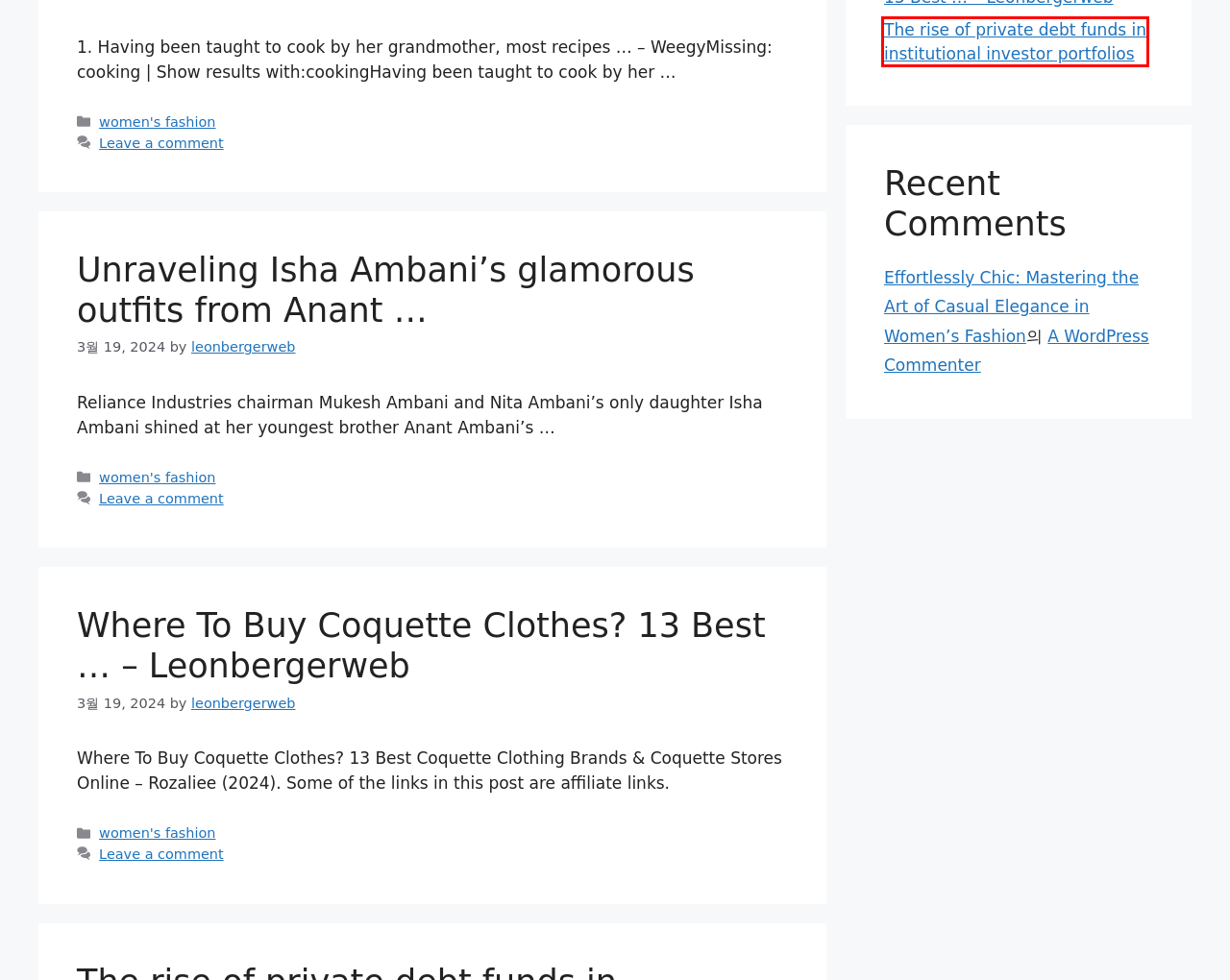Review the screenshot of a webpage containing a red bounding box around an element. Select the description that best matches the new webpage after clicking the highlighted element. The options are:
A. Effortlessly Chic: Mastering the Art of Casual Elegance in Women's Fashion - Women's Fashion
B. Women's Fashion - Page 11 of 11 - 스포츠중계 | 메이저티비 | 실시간 중계
C. Sample Page - Women's Fashion
D. Blog Tool, Publishing Platform, and CMS – WordPress.org
E. Where To Buy Coquette Clothes? 13 Best ... - Leonbergerweb - Women's Fashion
F. leonbergerweb, Author at Women's Fashion
G. Unraveling Isha Ambani's glamorous outfits from Anant ... - Women's Fashion
H. The rise of private debt funds in institutional investor portfolios - Women's Fashion

H